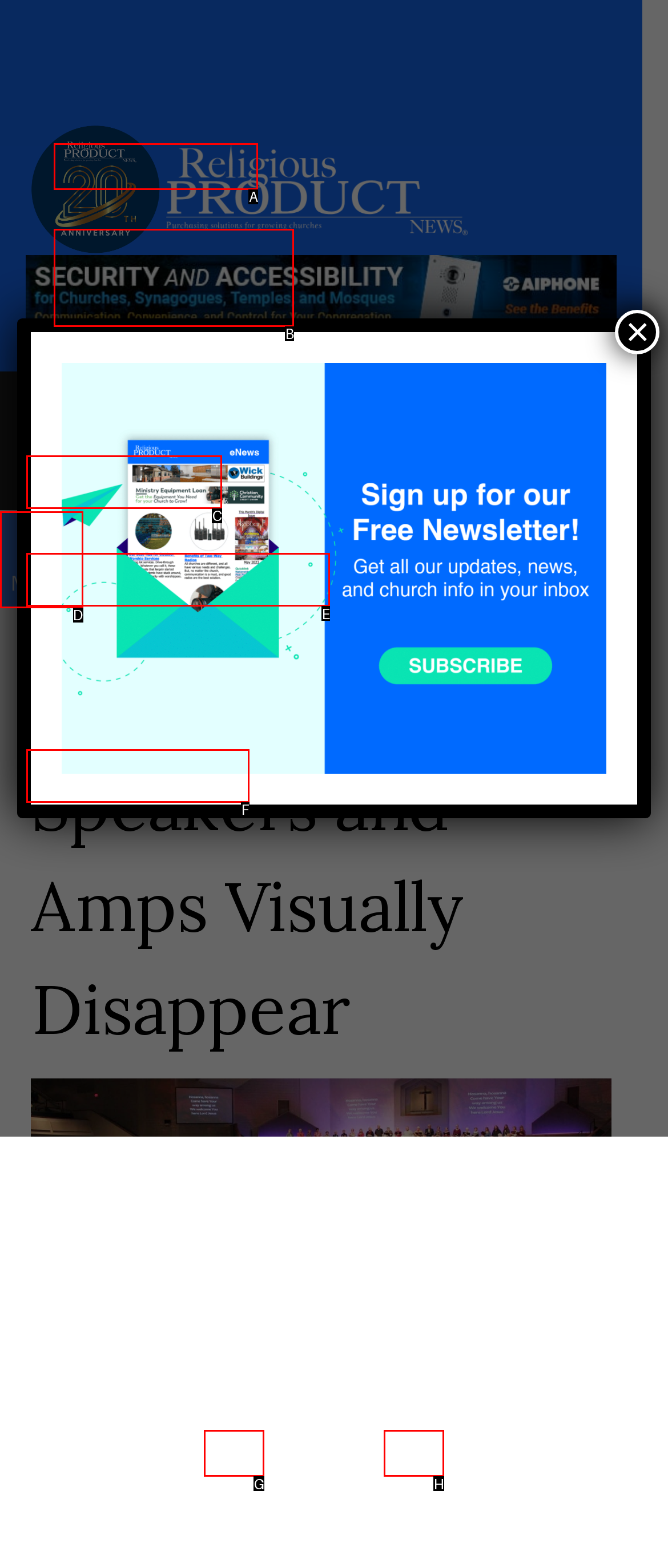From the choices given, find the HTML element that matches this description: Foundations. Answer with the letter of the selected option directly.

A